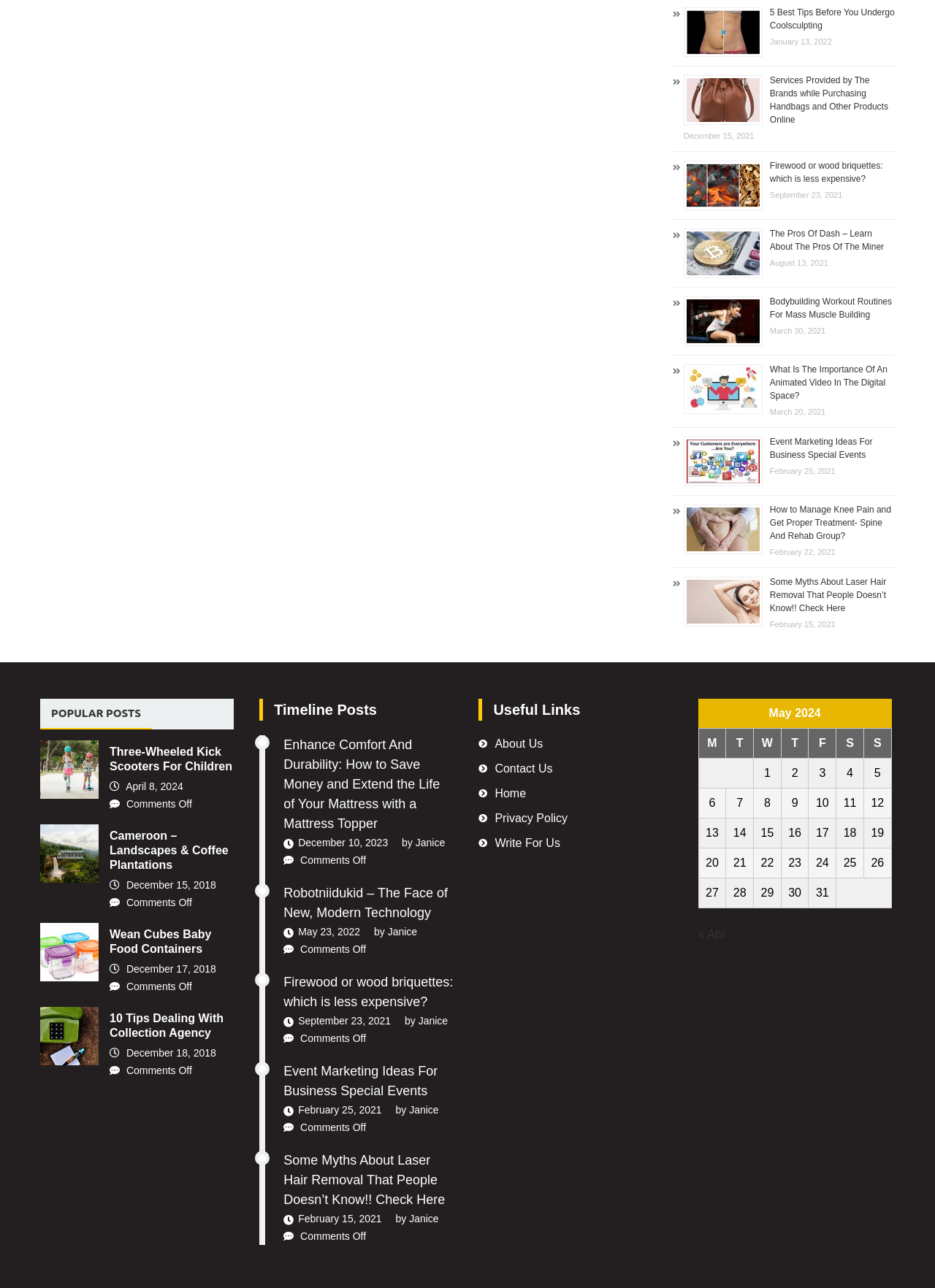Based on the element description, predict the bounding box coordinates (top-left x, top-left y, bottom-right x, bottom-right y) for the UI element in the screenshot: Janice

[0.415, 0.719, 0.446, 0.728]